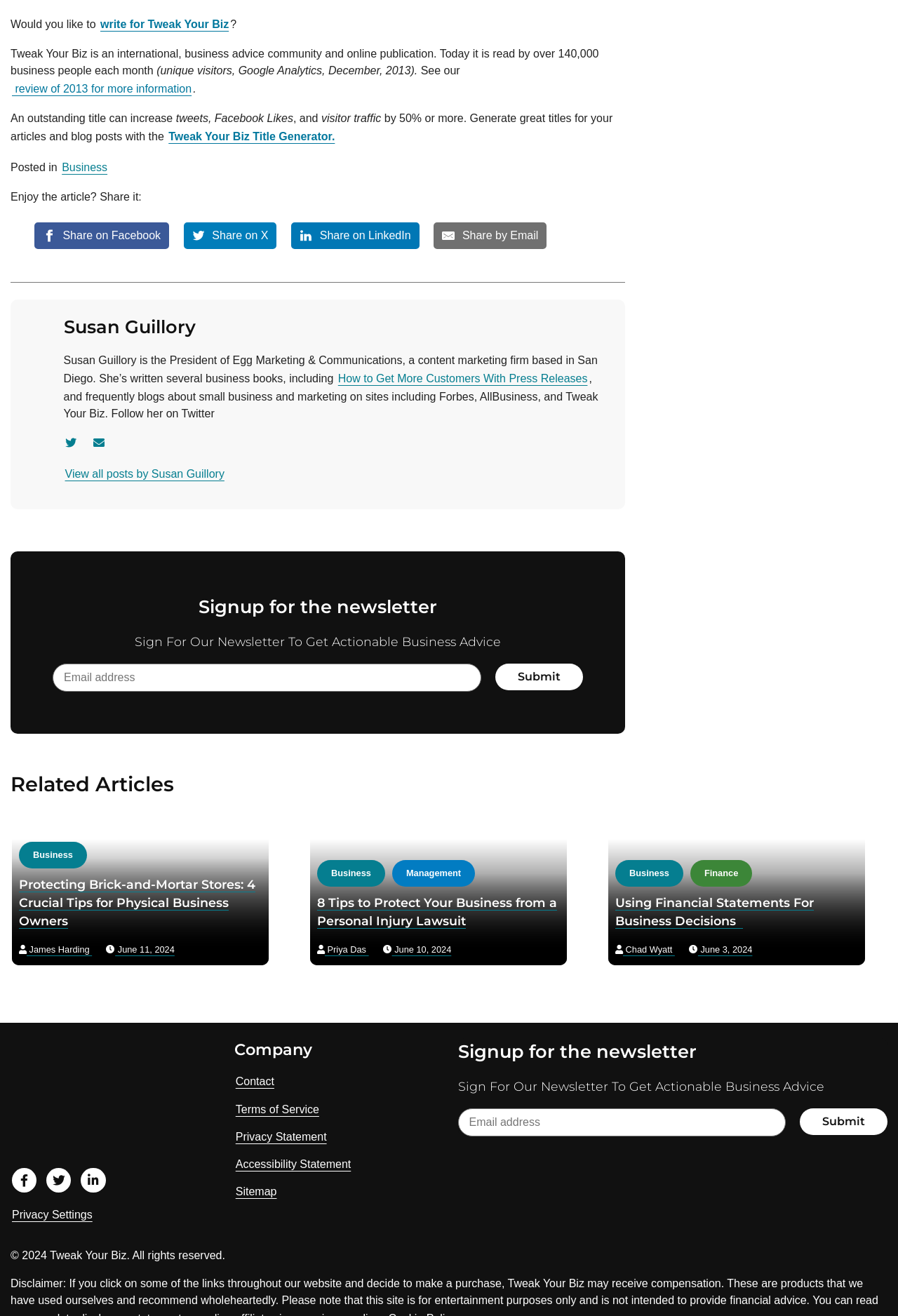Determine the bounding box coordinates of the region I should click to achieve the following instruction: "Submit your email address for the newsletter". Ensure the bounding box coordinates are four float numbers between 0 and 1, i.e., [left, top, right, bottom].

[0.552, 0.426, 0.649, 0.446]